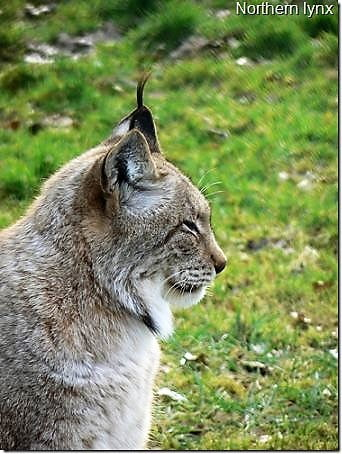Give a one-word or short phrase answer to the question: 
In which regions can the Northern lynx be found?

Mongolia, Northern China, and parts of Europe